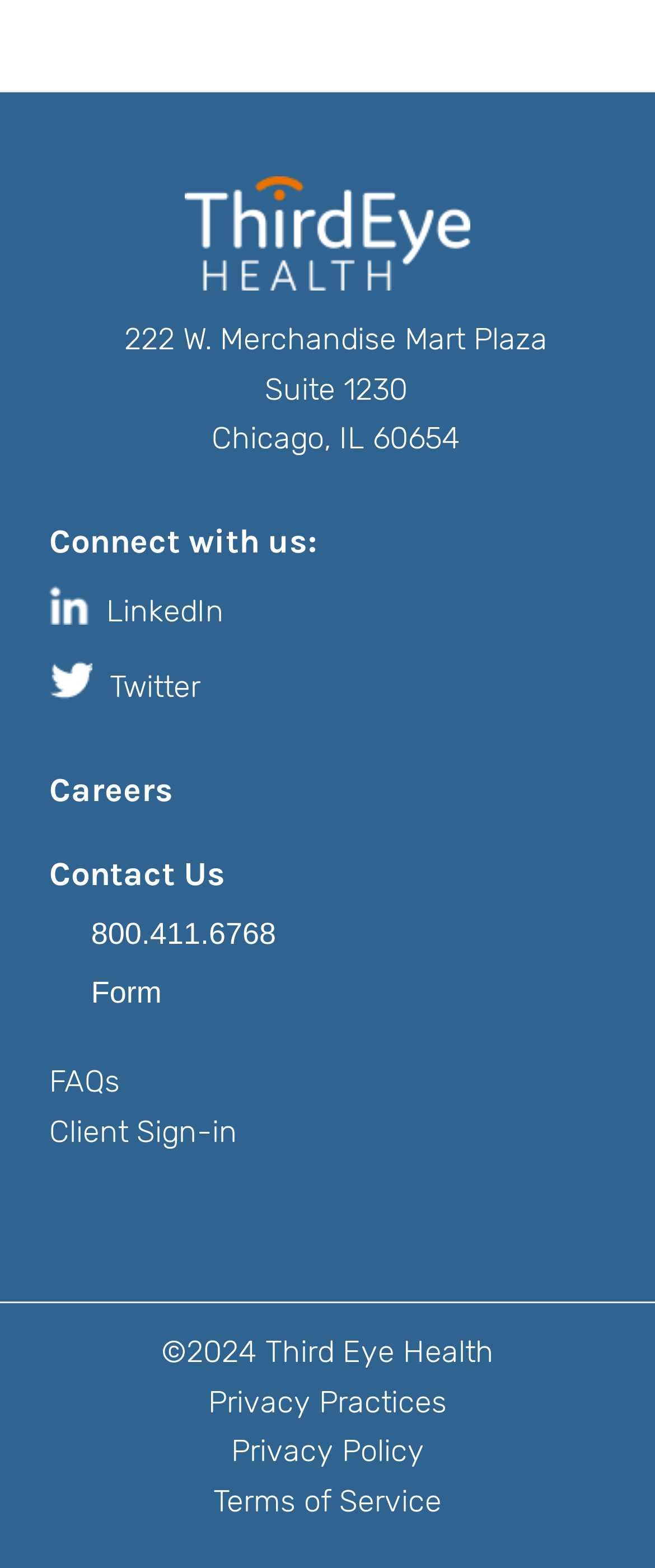What is the address of the company?
Please respond to the question with a detailed and thorough explanation.

I found the address by looking at the static text elements at the top of the page, which provide the company's address as 222 W. Merchandise Mart Plaza, Suite 1230, Chicago, IL 60654.